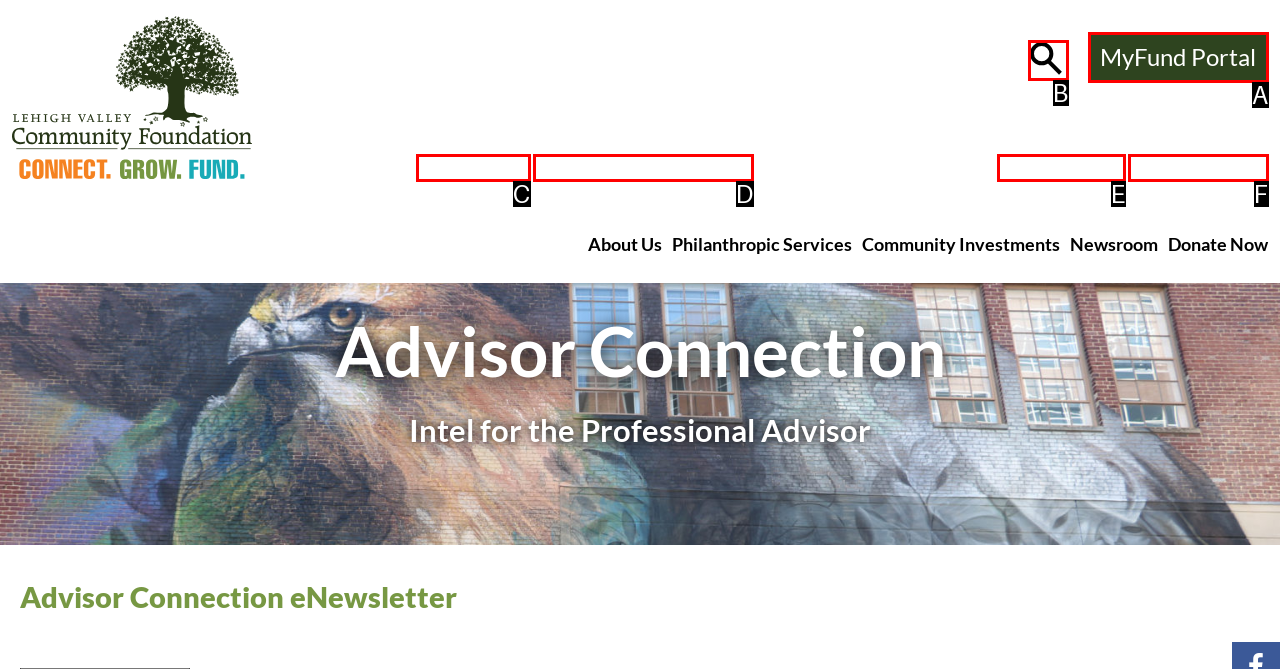Refer to the element description: Newsroom and identify the matching HTML element. State your answer with the appropriate letter.

E